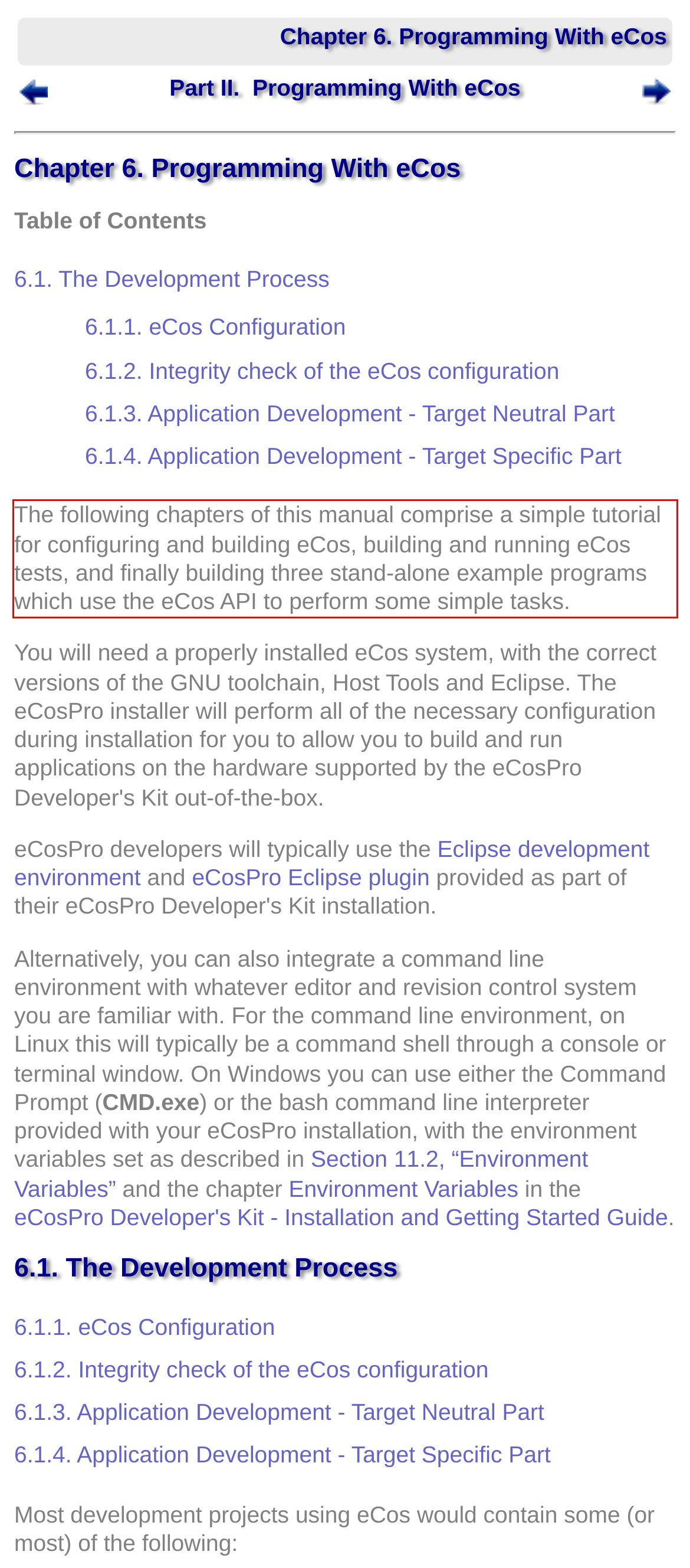Within the screenshot of a webpage, identify the red bounding box and perform OCR to capture the text content it contains.

The following chapters of this manual comprise a simple tutorial for configuring and building eCos, building and running eCos tests, and finally building three stand-alone example programs which use the eCos API to perform some simple tasks.